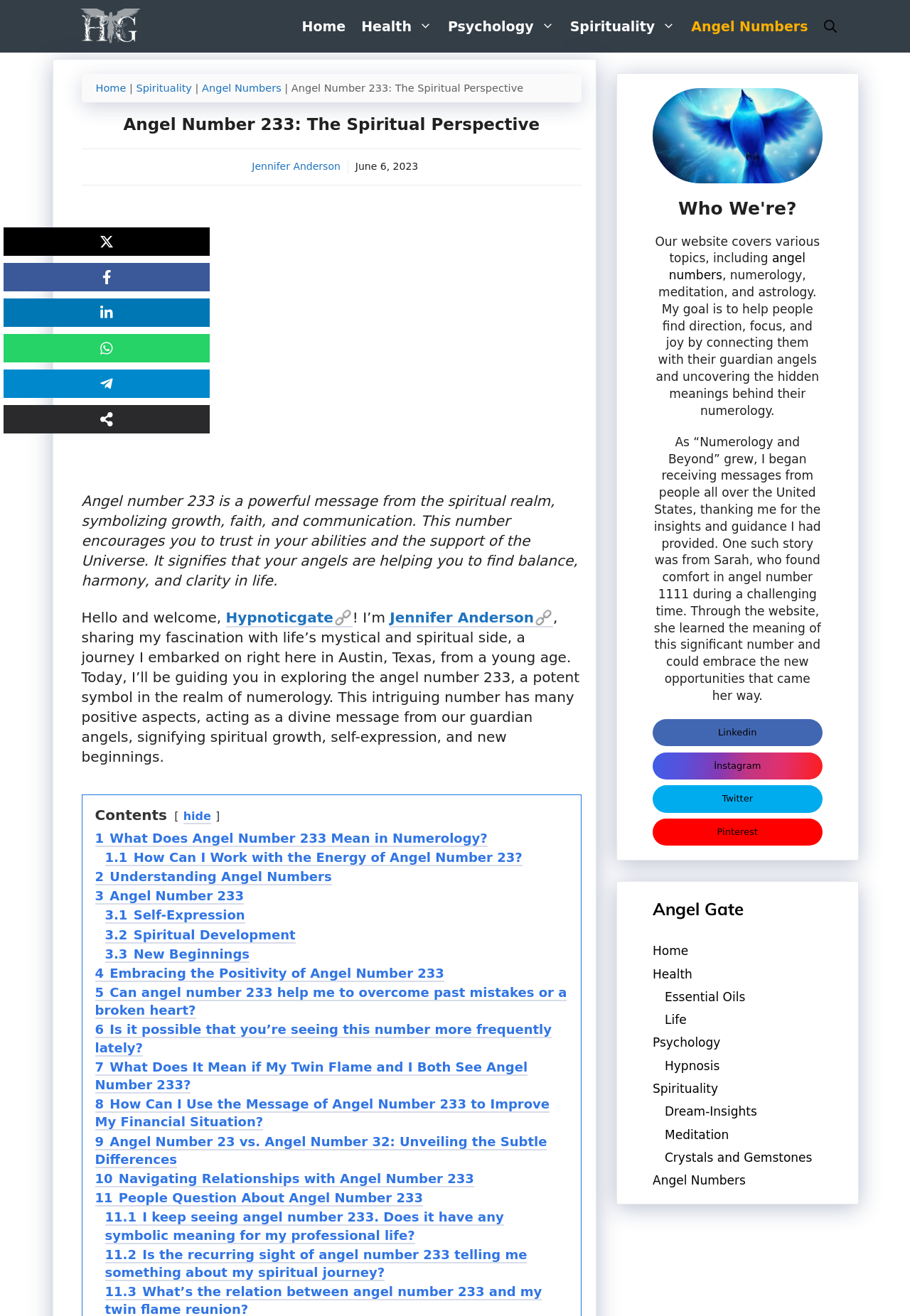Please determine the bounding box coordinates for the UI element described as: "Crystals and Gemstones".

[0.73, 0.874, 0.893, 0.885]